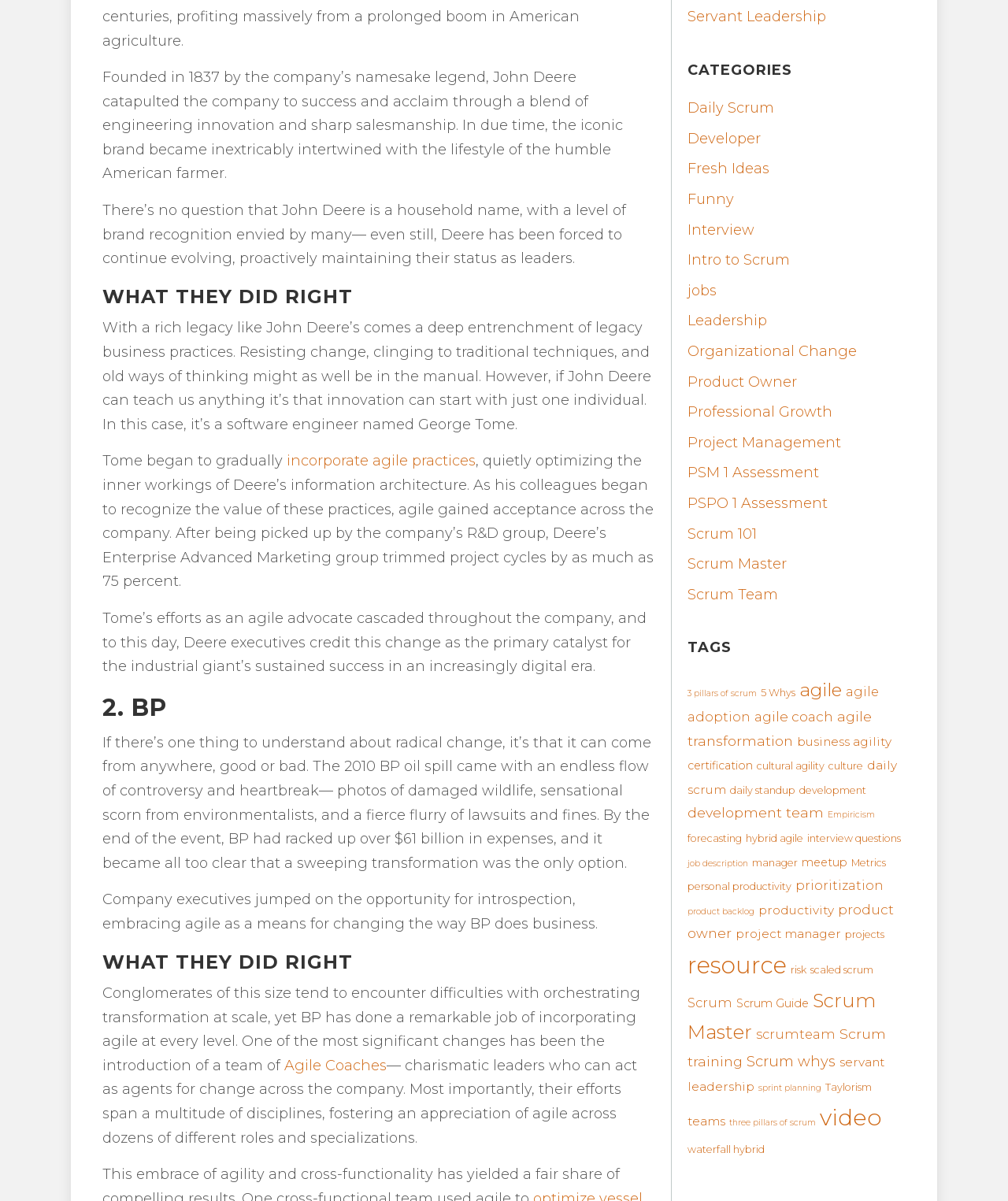Pinpoint the bounding box coordinates of the element that must be clicked to accomplish the following instruction: "learn about agile practices". The coordinates should be in the format of four float numbers between 0 and 1, i.e., [left, top, right, bottom].

[0.284, 0.377, 0.472, 0.391]